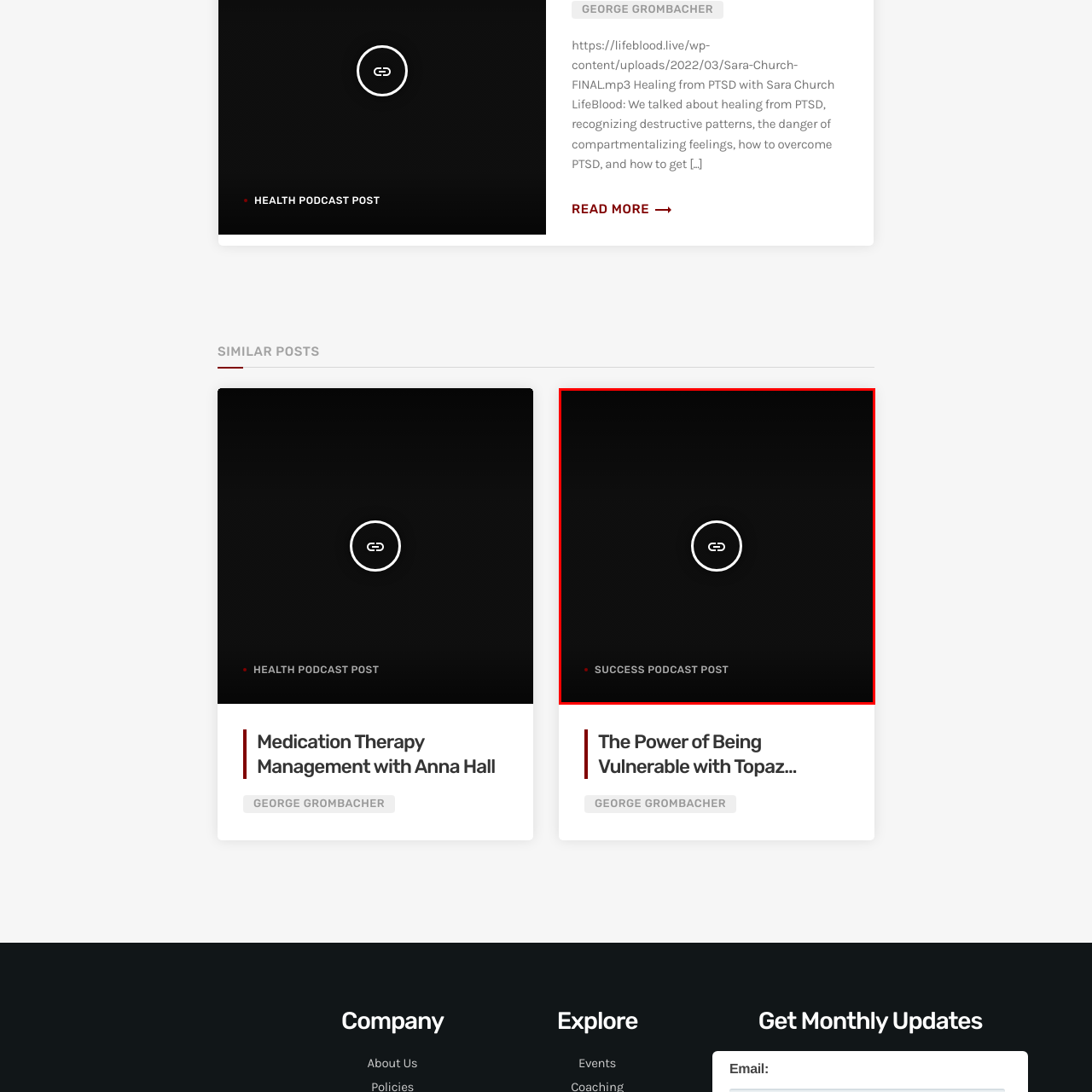What is the purpose of the icon?
Observe the part of the image inside the red bounding box and answer the question concisely with one word or a short phrase.

Gateway to podcast episode